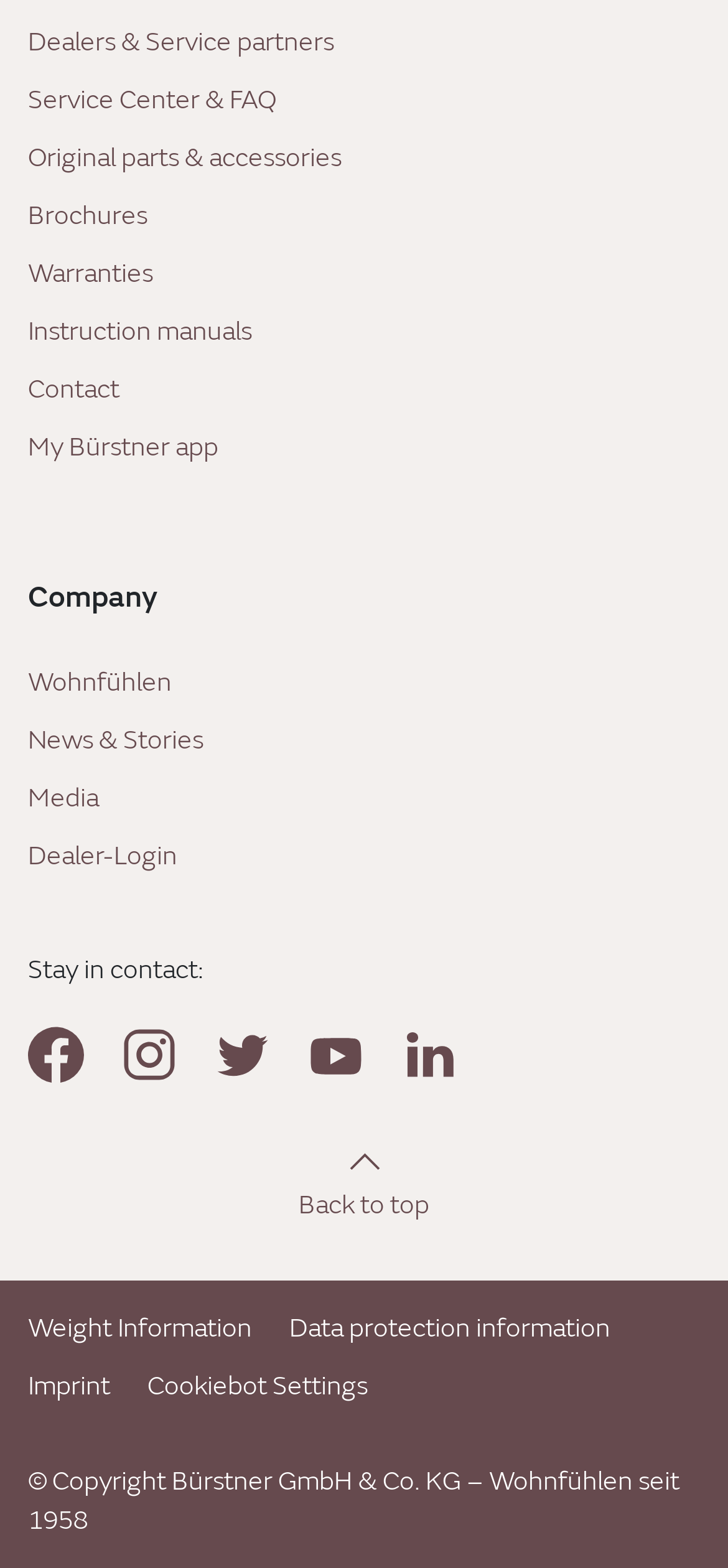Using the element description Media, predict the bounding box coordinates for the UI element. Provide the coordinates in (top-left x, top-left y, bottom-right x, bottom-right y) format with values ranging from 0 to 1.

[0.038, 0.497, 0.136, 0.522]